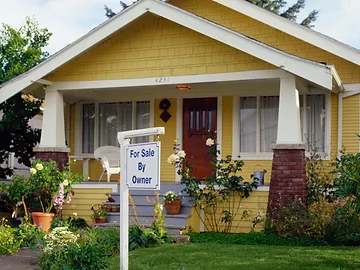Offer a detailed explanation of the image and its components.

This inviting yellow bungalow, adorned with charming architectural details, showcases a "For Sale By Owner" sign prominently in the front yard. The well-maintained porch, flanked by potted plants and vibrant flowers, offers a warm welcome. The house features a classic design with a gabled roof and brick accents, creating a picturesque setting. The thoughtfully landscaped yard complements the home's inviting exterior, making it an appealing opportunity for potential buyers. This image captures not only a property for sale but also the essence of a cozy family home waiting for new memories to be made.